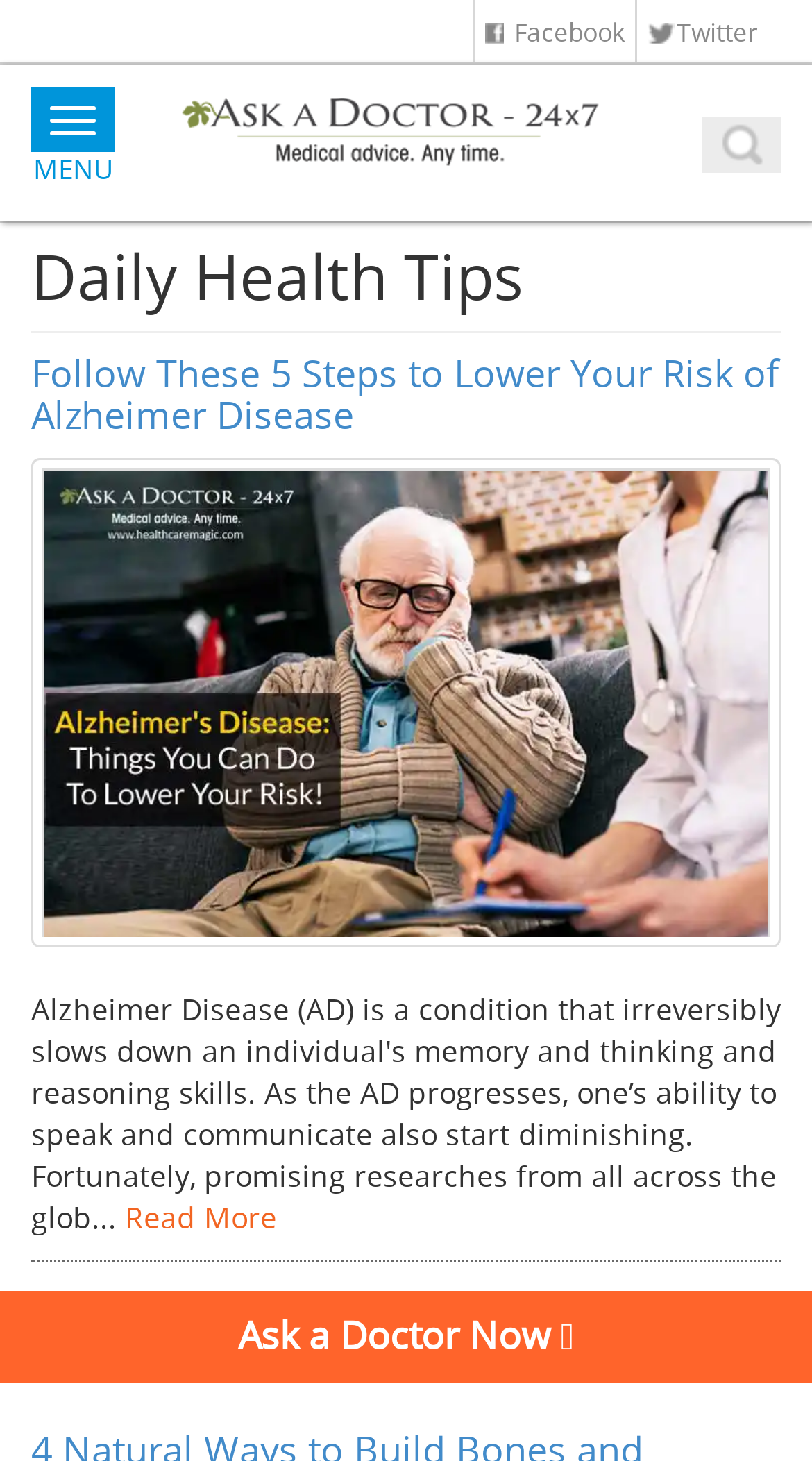Create a detailed summary of the webpage's content and design.

The webpage is about Health A-Z and allows users to ask a doctor 24/7. At the top right corner, there are social media links to Facebook and Twitter. Below these links, there is a prominent link to "Ask a Doctor 24x7" accompanied by an image, which takes up a significant portion of the top section. 

On the top left, there is a button to toggle navigation, labeled as "MENU". Next to it, there is a search navigation link with an image. 

The main content of the webpage is divided into sections. The first section is headed by "Daily Health Tips". Below this heading, there is an article titled "Follow These 5 Steps to Lower Your Risk of Alzheimer Disease", which has a link and an image associated with it. The article is followed by a "Read More" link. 

Further down, there is a link to "Health A-Z" and a static text displaying the date "September 20, 2018". At the very bottom of the page, there is a call-to-action link to "Ask a Doctor Now" with an icon.